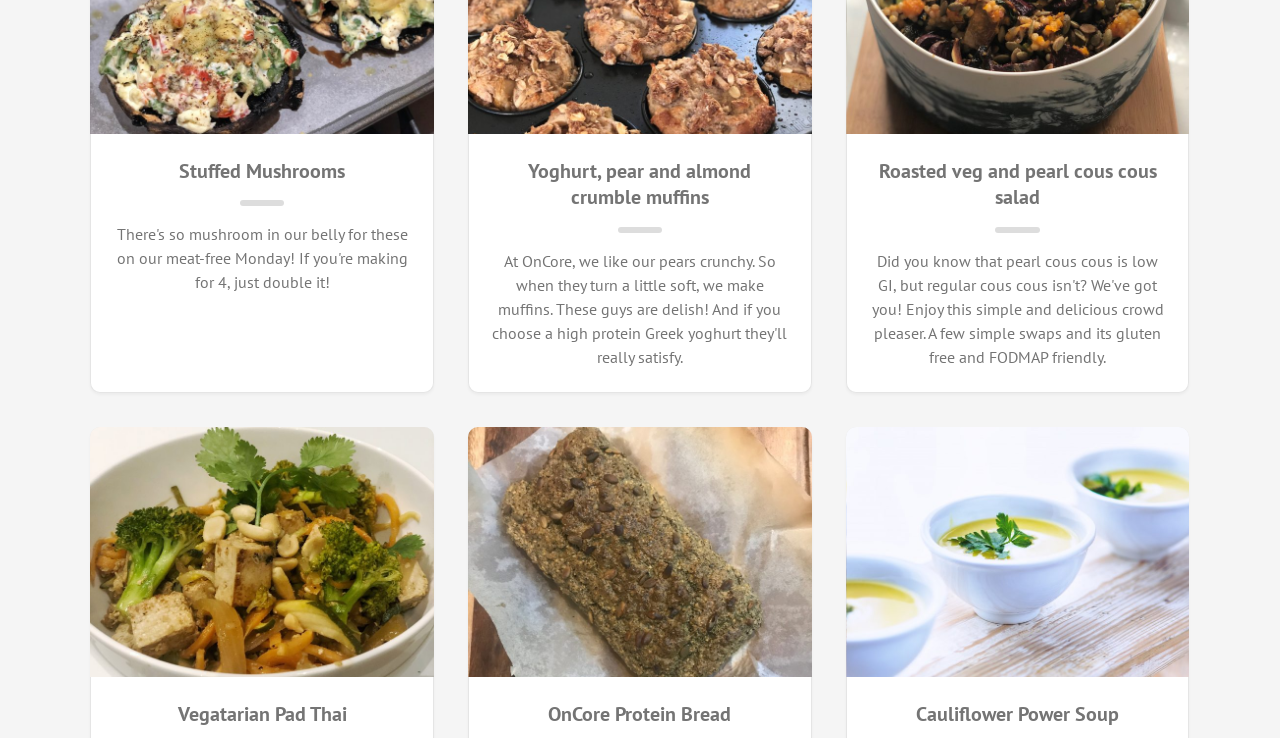Locate the bounding box coordinates of the area where you should click to accomplish the instruction: "go to Vegatarian Pad Thai".

[0.089, 0.949, 0.32, 0.985]